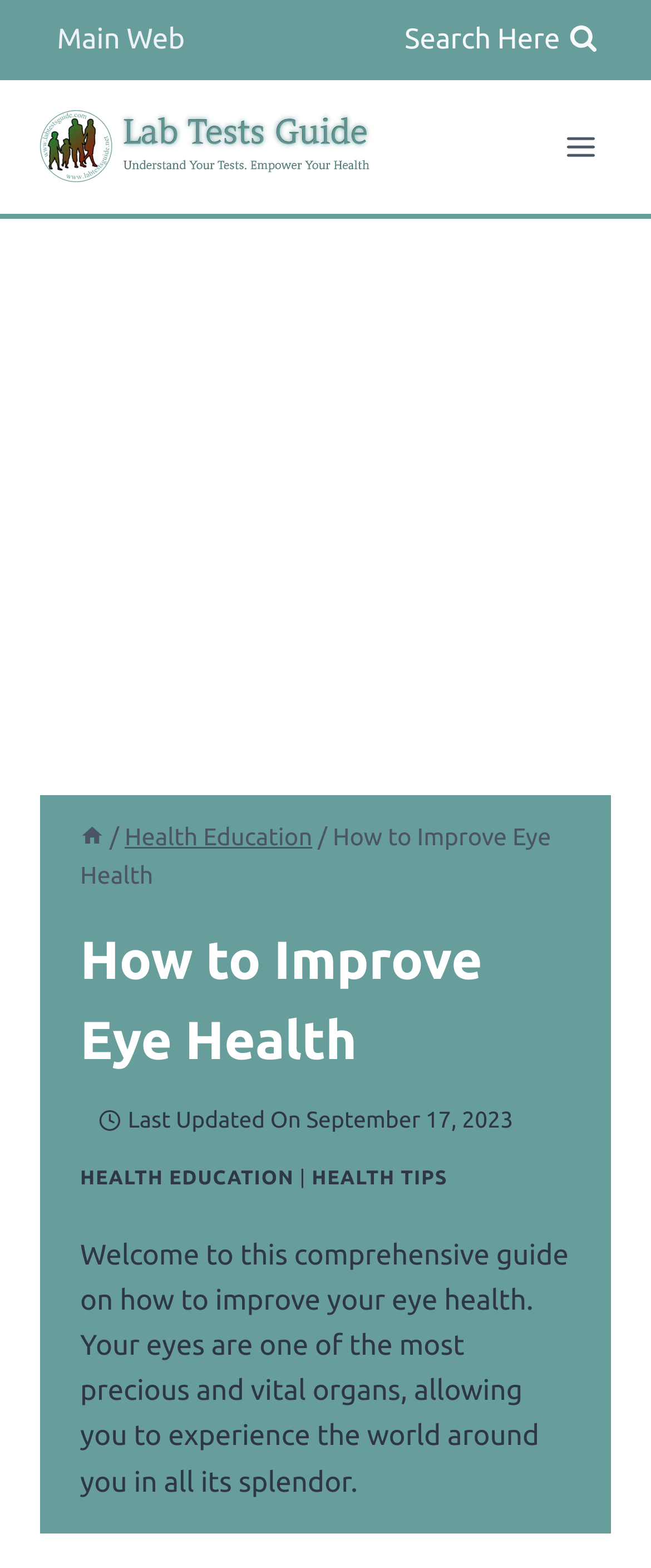Please determine the bounding box of the UI element that matches this description: Health Education. The coordinates should be given as (top-left x, top-left y, bottom-right x, bottom-right y), with all values between 0 and 1.

[0.191, 0.525, 0.48, 0.542]